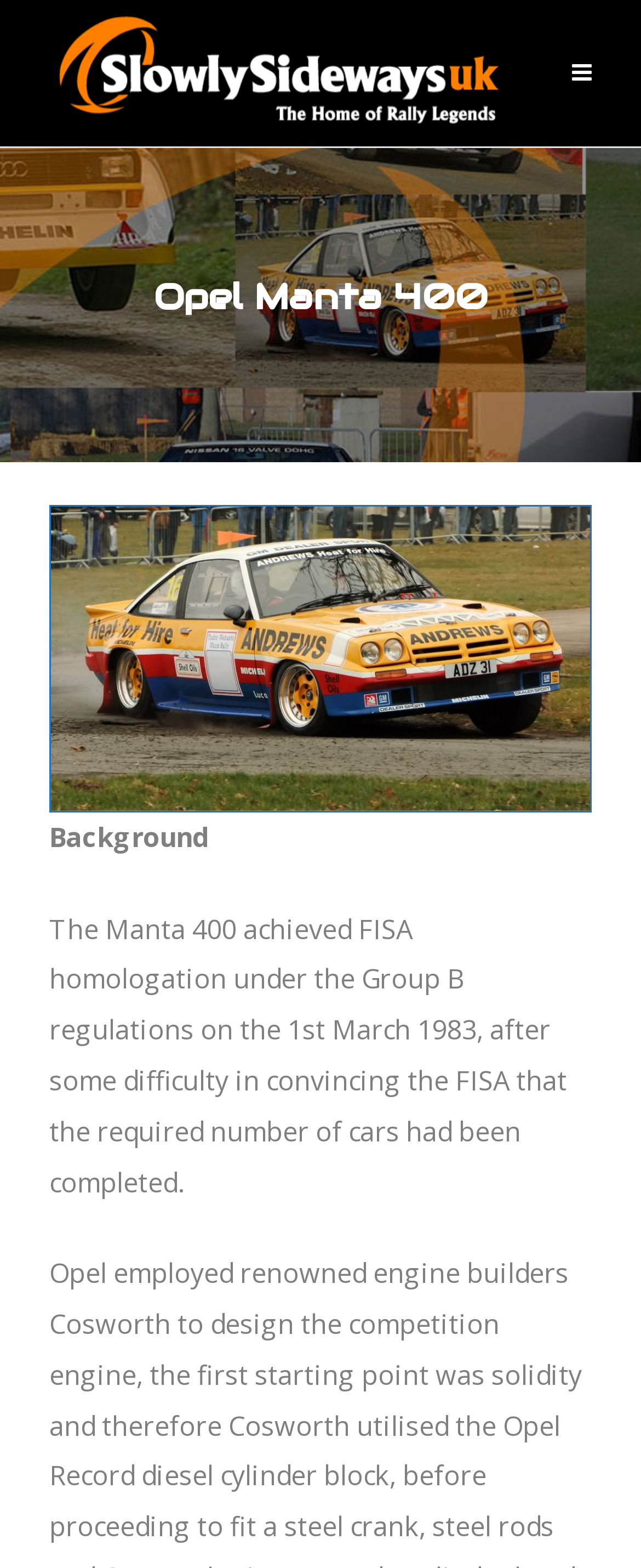Using the description: "Home", identify the bounding box of the corresponding UI element in the screenshot.

None